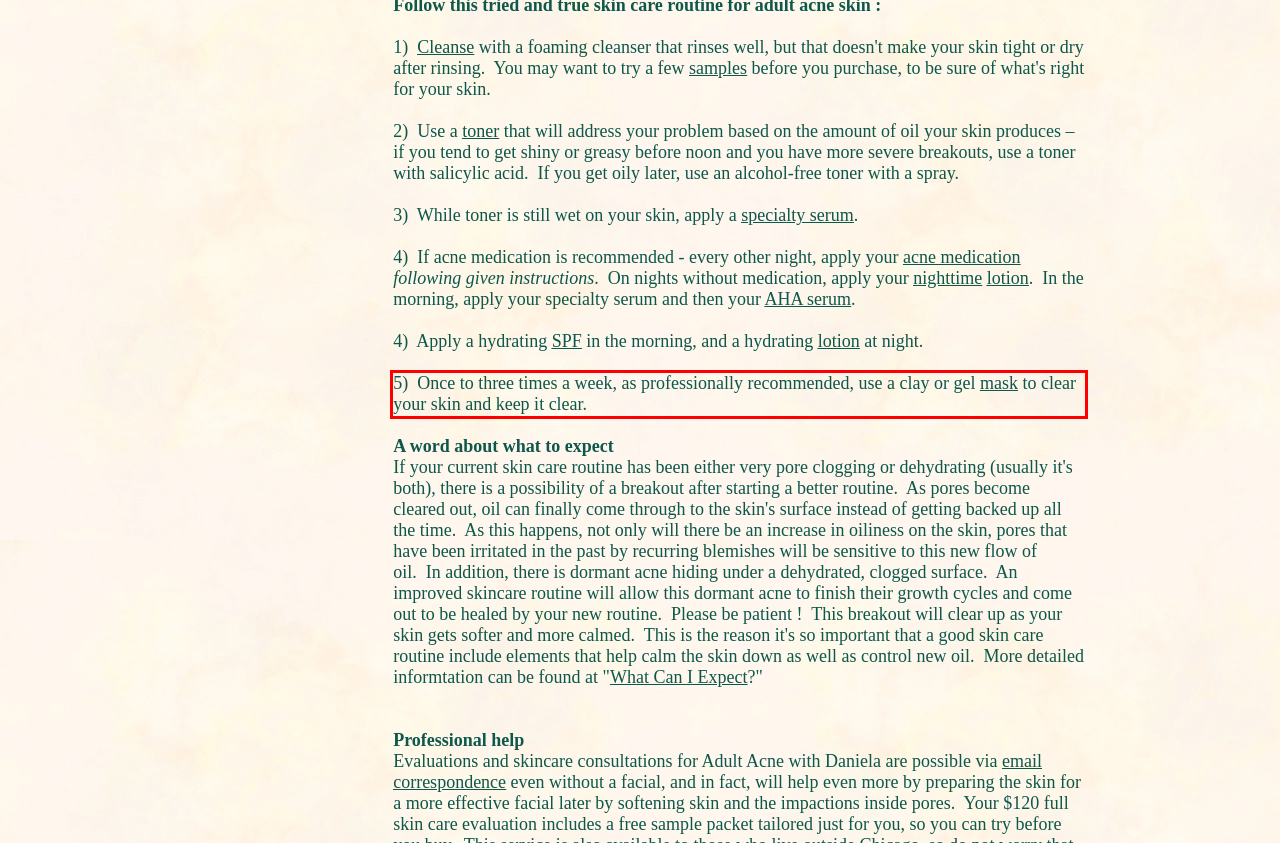You have a screenshot of a webpage with a red bounding box. Use OCR to generate the text contained within this red rectangle.

5) Once to three times a week, as professionally recommended, use a clay or gel mask to clear your skin and keep it clear.